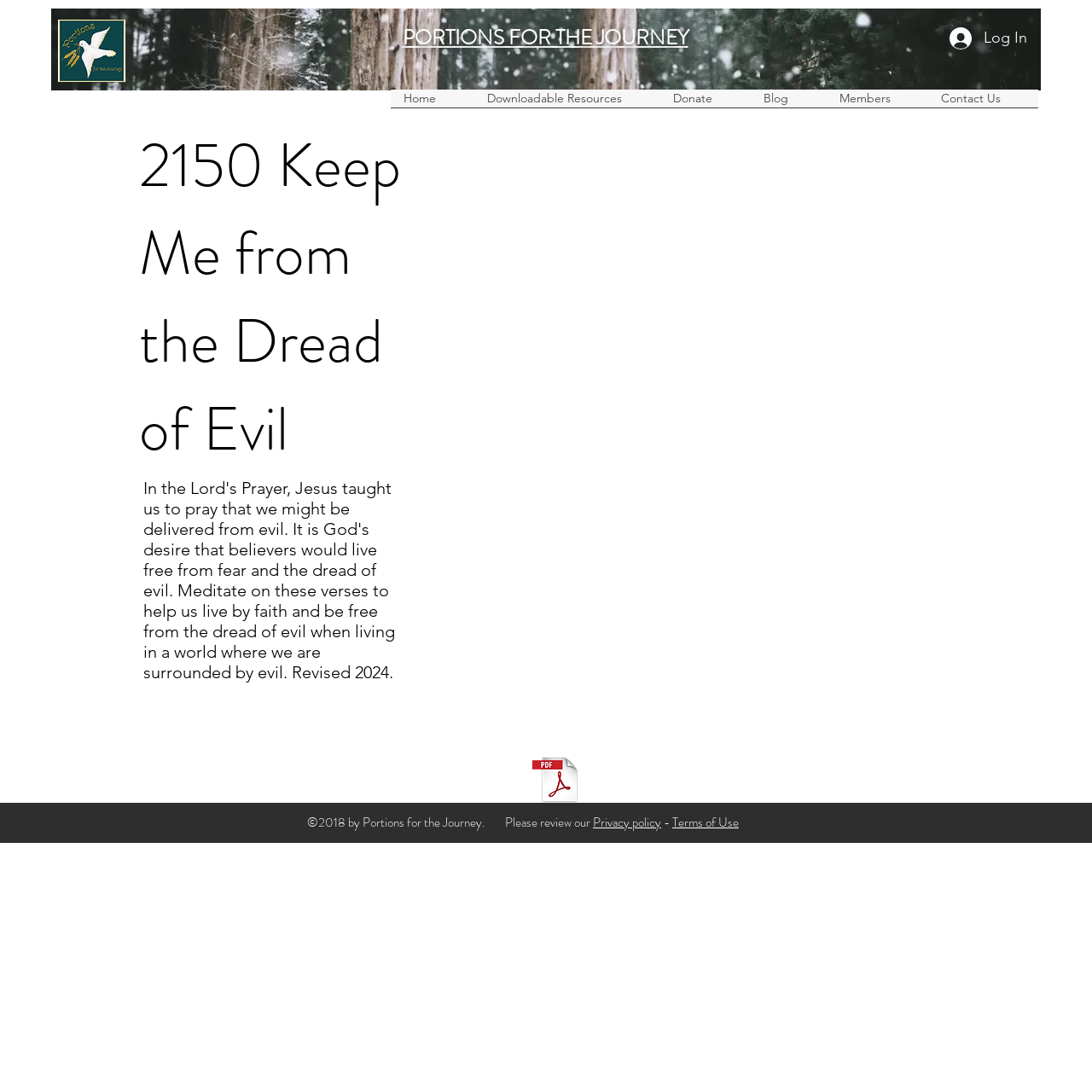What is the name of the website?
Answer the question in as much detail as possible.

I determined the name of the website by looking at the navigation menu, which has a link 'Home' and other links that suggest it is a website with multiple pages. The heading 'PORTIONS FOR THE JOURNEY' also confirms this.